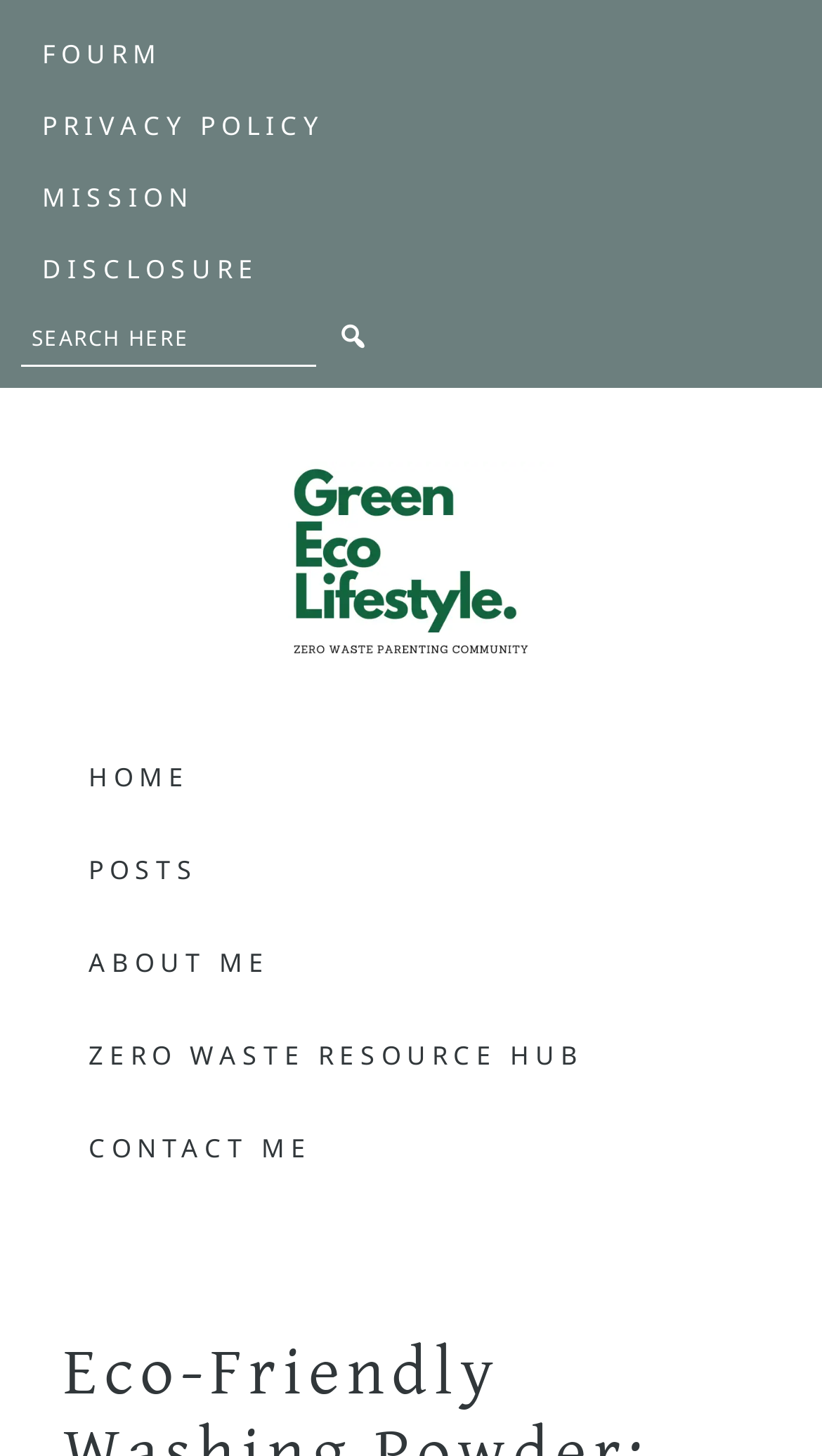Please answer the following question using a single word or phrase: 
What is the logo of the website?

Green Eco Lifestyle Logo